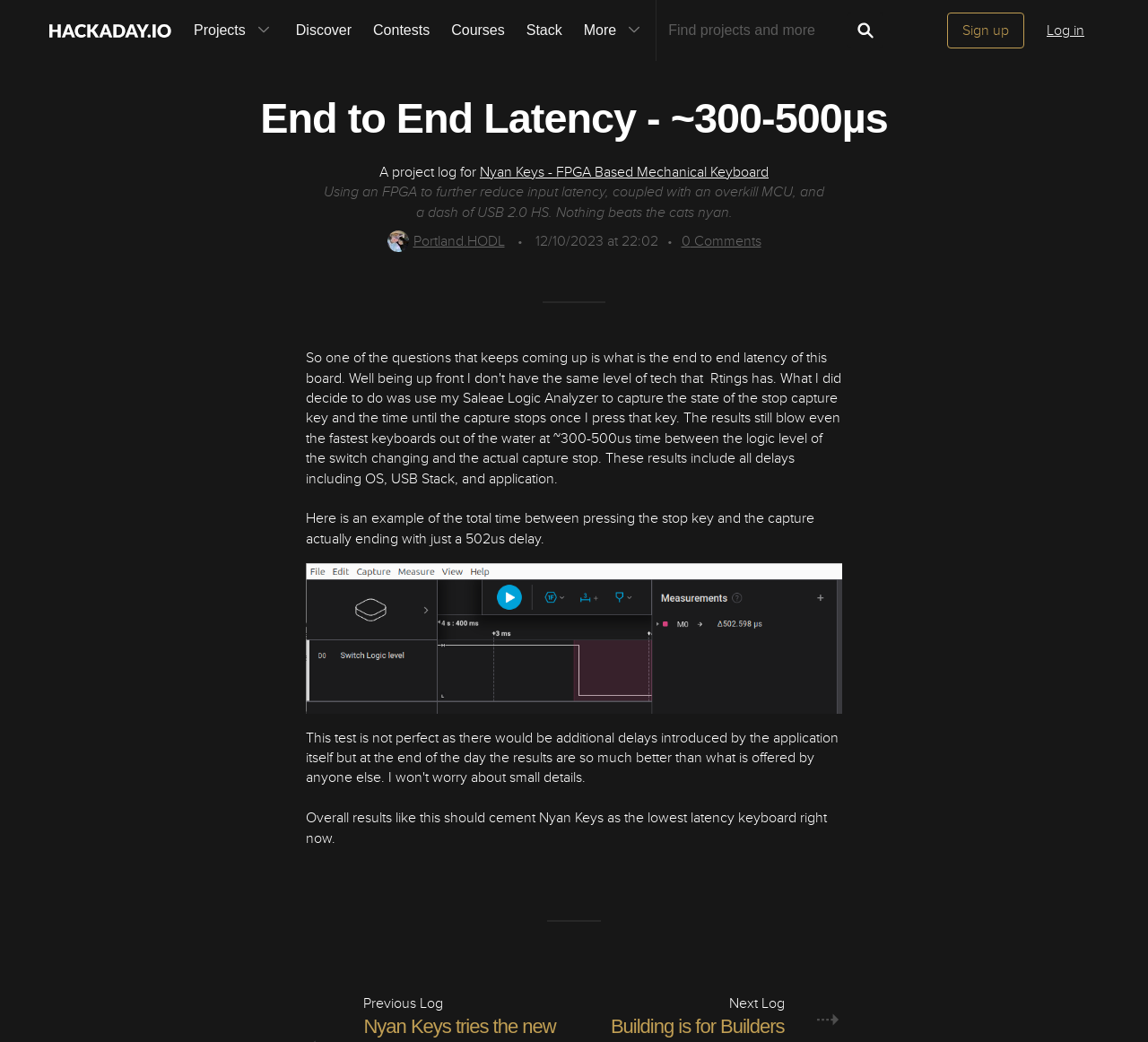Provide a one-word or one-phrase answer to the question:
What is the name of the project?

Nyan Keys